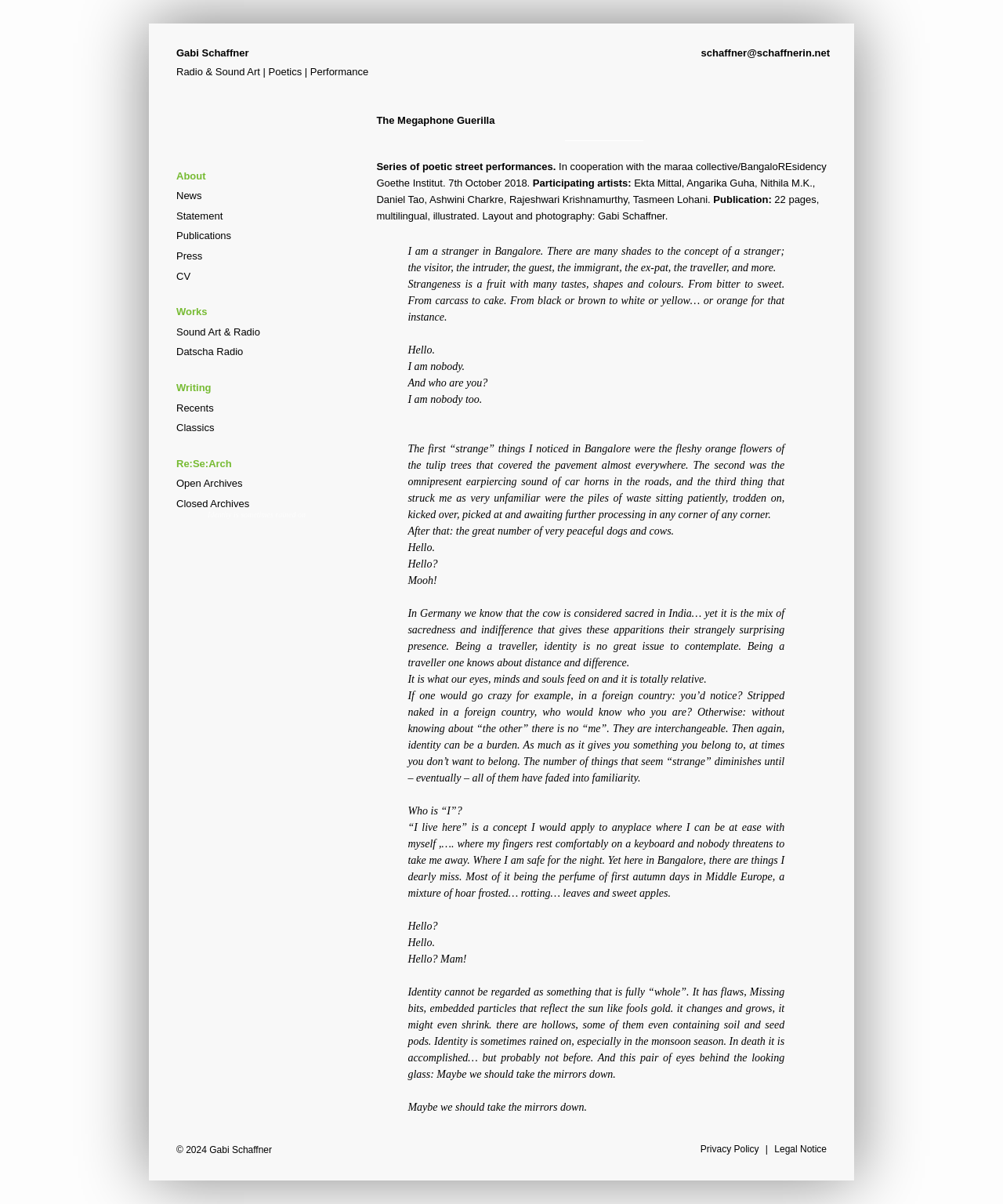Determine the bounding box coordinates for the area you should click to complete the following instruction: "Click on the 'About' link".

[0.176, 0.135, 0.41, 0.151]